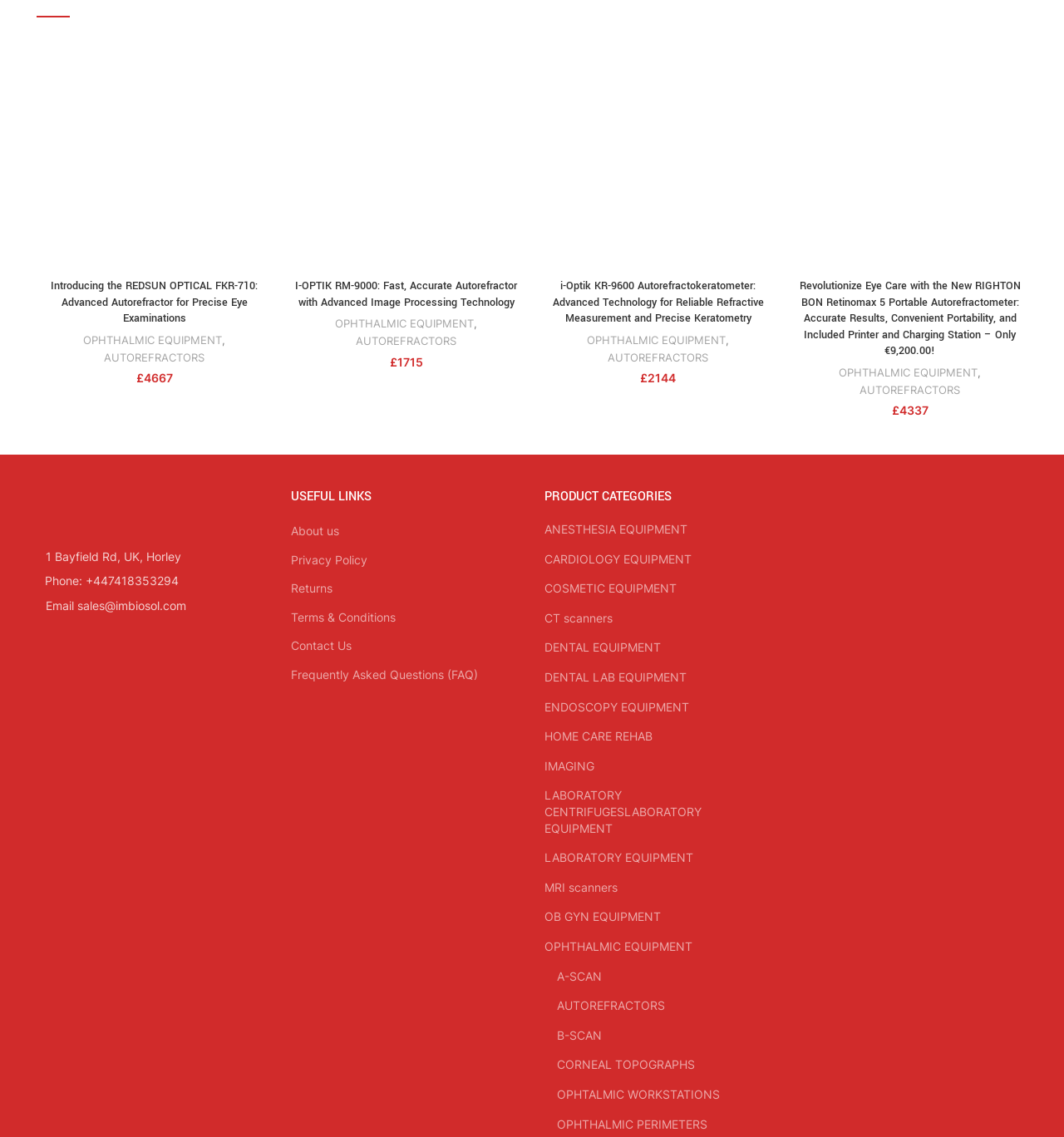Please identify the bounding box coordinates of the element's region that I should click in order to complete the following instruction: "Send an email to info@erisresolution.com". The bounding box coordinates consist of four float numbers between 0 and 1, i.e., [left, top, right, bottom].

None